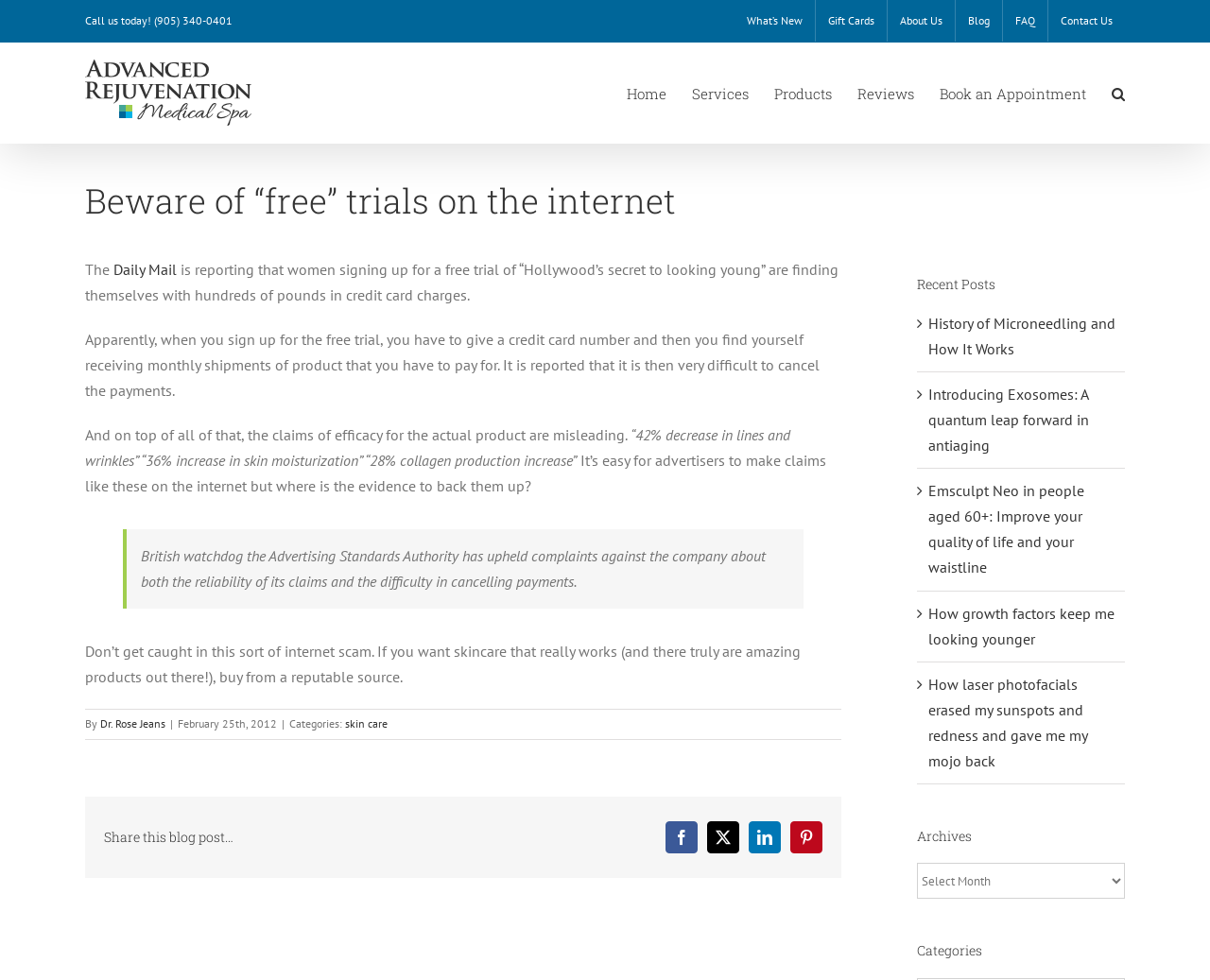What is the name of the medical spa mentioned on the webpage?
Kindly answer the question with as much detail as you can.

I found the name of the medical spa by looking at the top of the webpage, where the logo and name of the spa are displayed.